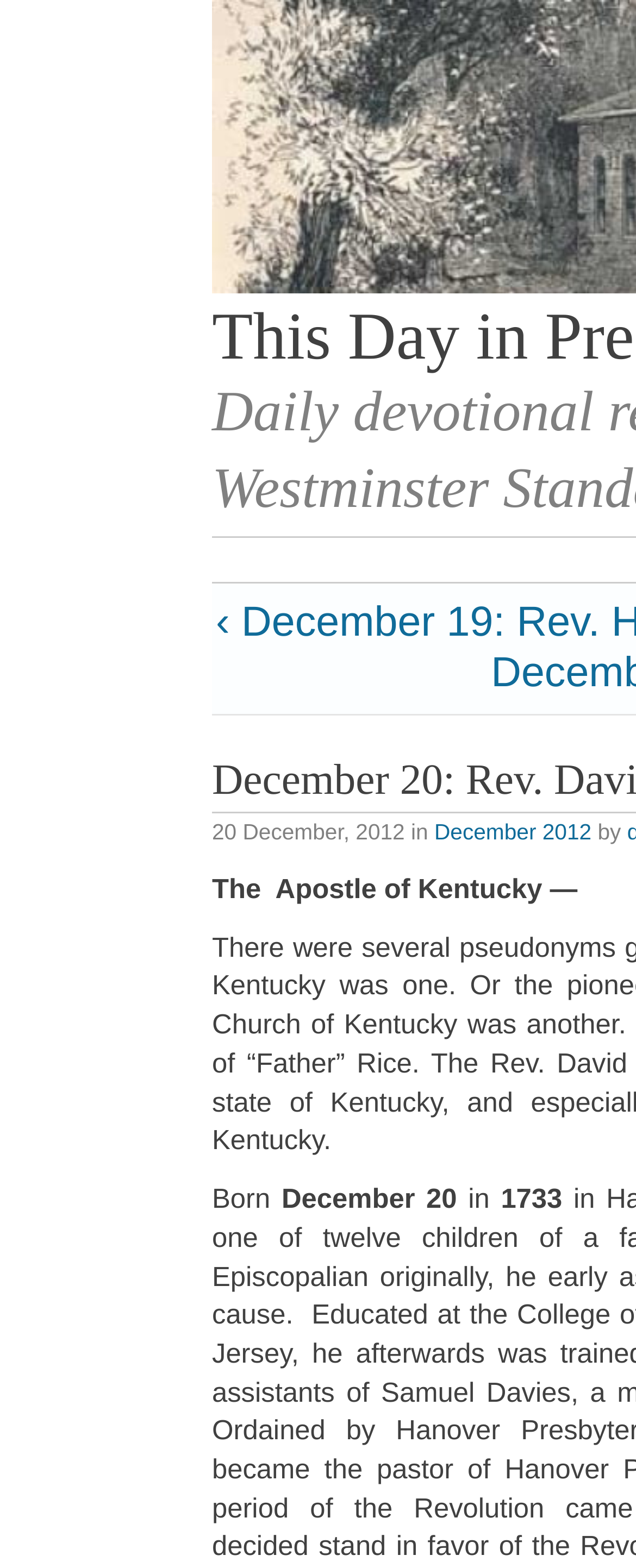What is the nickname of the subject?
Refer to the image and provide a detailed answer to the question.

I found the nickname by looking at the text below the title, which says 'The Apostle of Kentucky'. This suggests that Rev. David Rice is also known by this nickname.